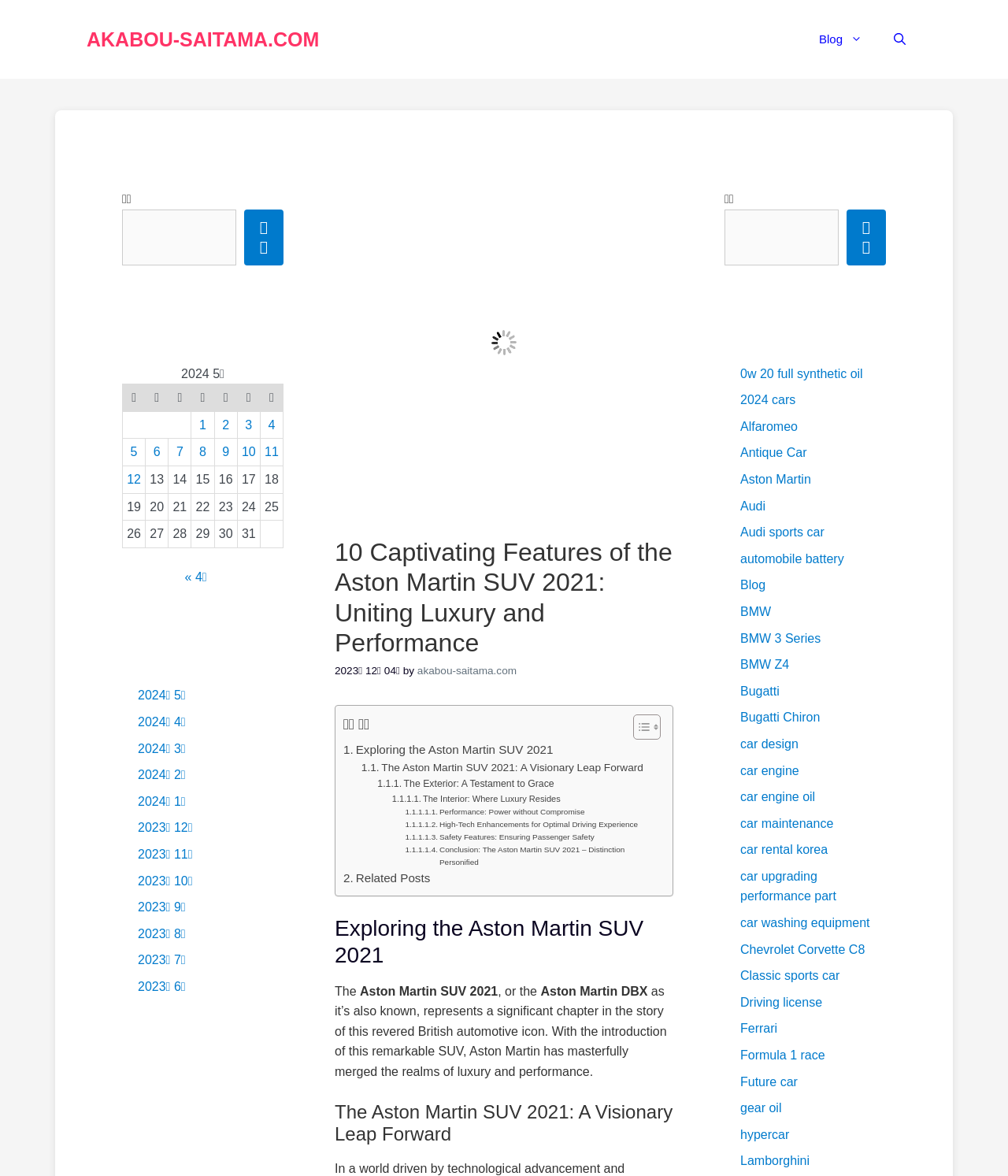What is the first day of the month shown in the calendar?
Answer the question with a thorough and detailed explanation.

The calendar is located in the table element and it shows the days of the month May 2024. The first day of the month shown in the calendar is 2024년 05월 01일.